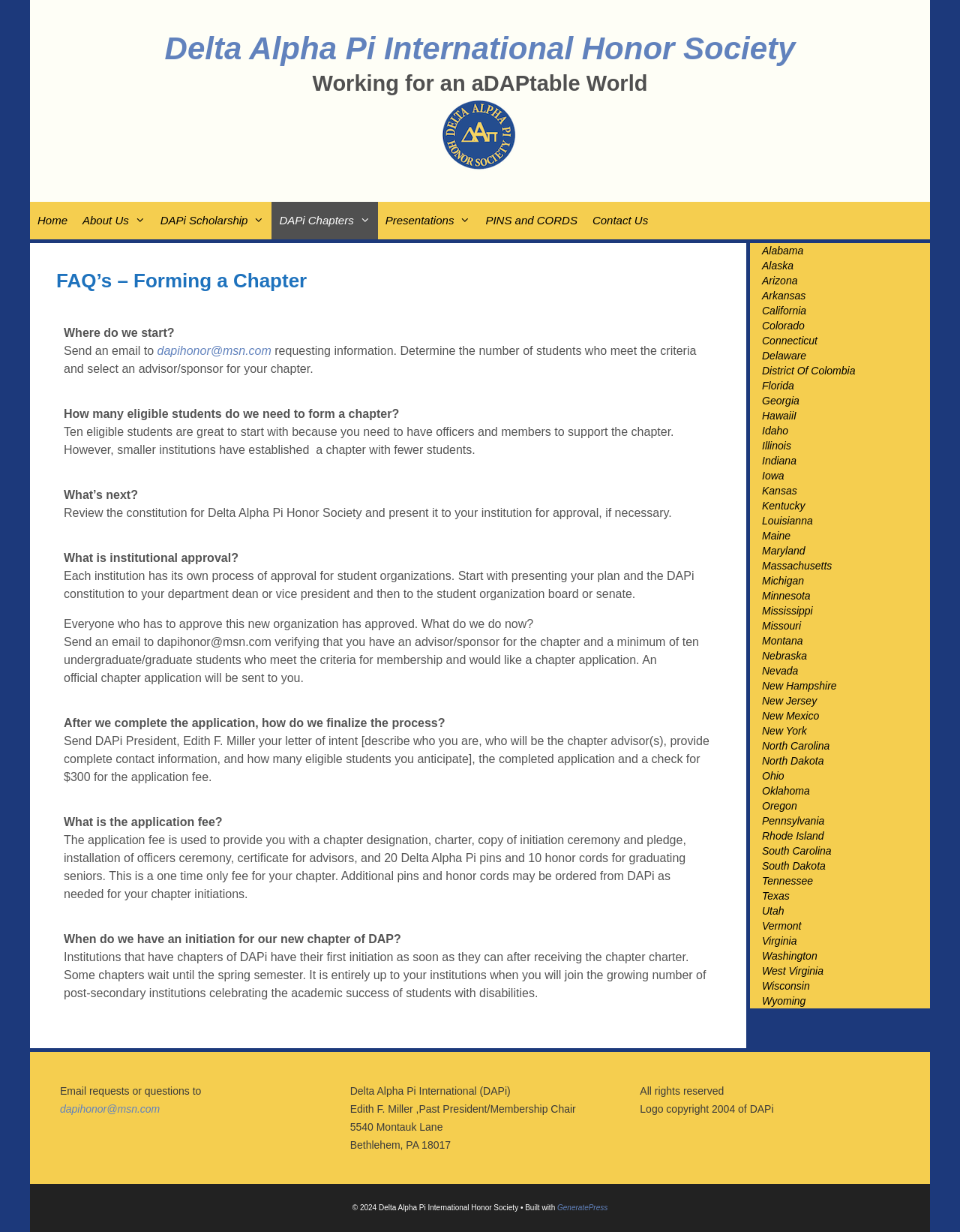Can you provide the bounding box coordinates for the element that should be clicked to implement the instruction: "Send an email to the provided email address"?

[0.164, 0.28, 0.283, 0.29]